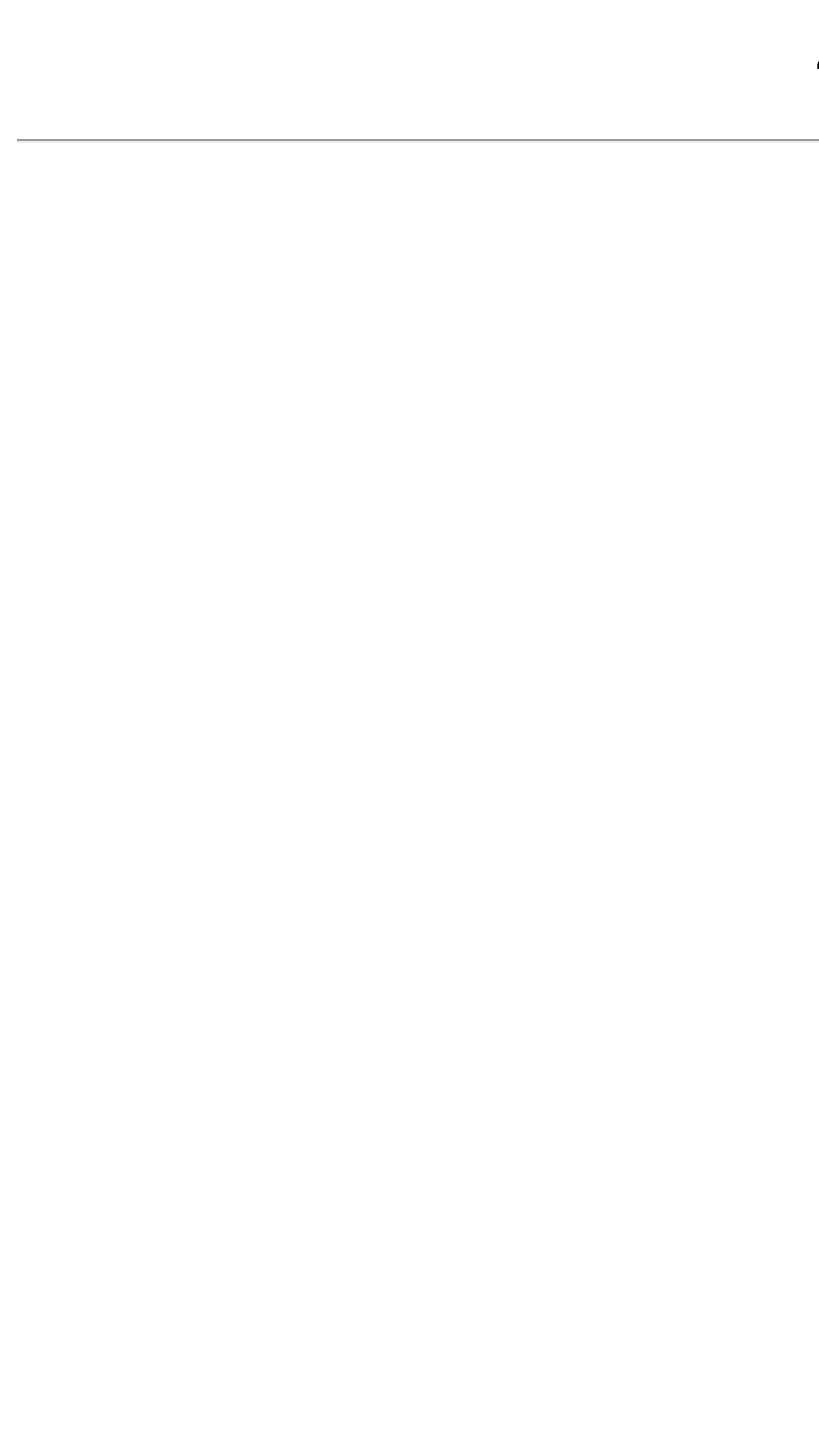Please extract the webpage's main title and generate its text content.

404 Not Found